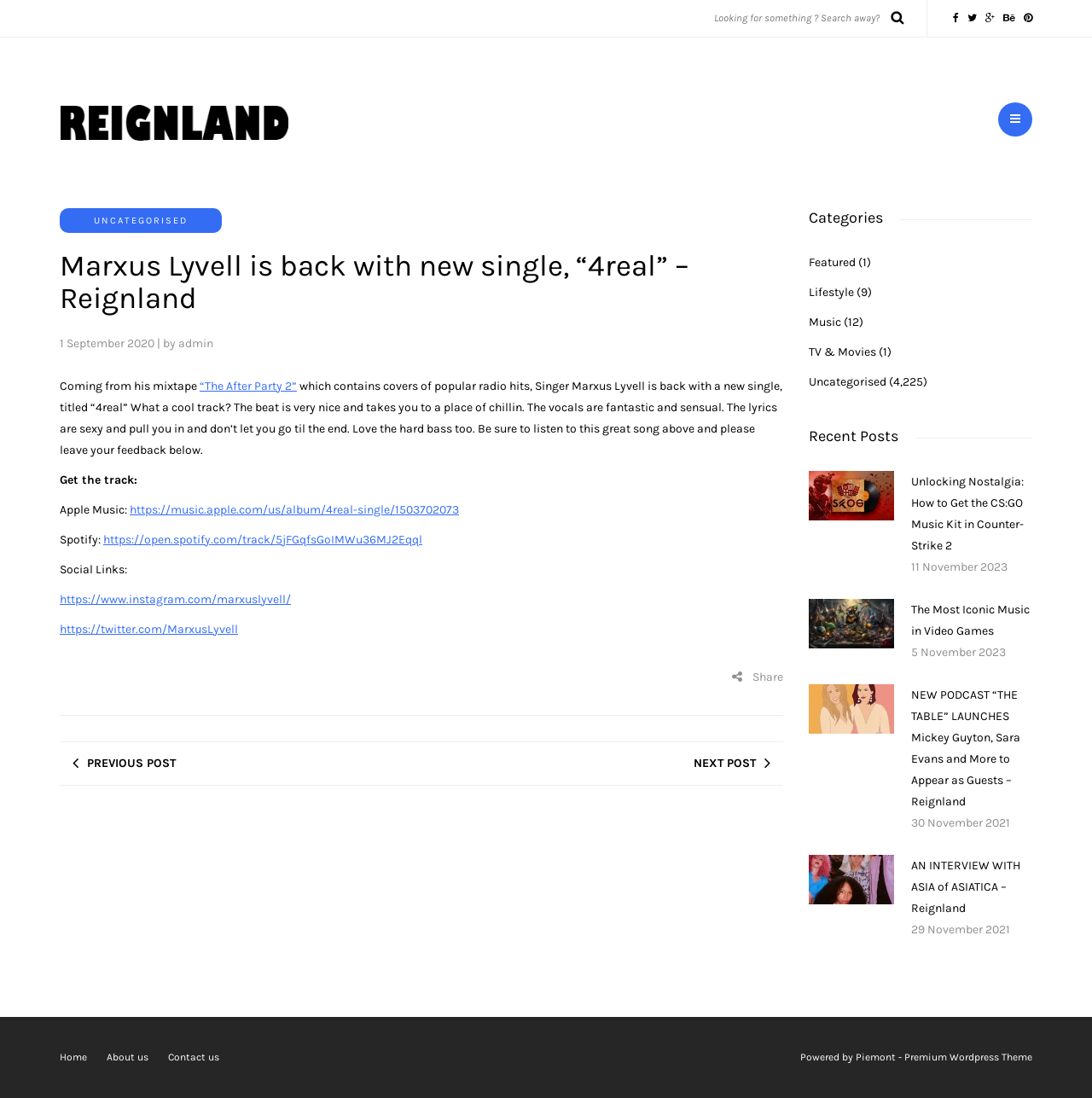What are the two platforms where the single '4real' can be streamed?
We need a detailed and meticulous answer to the question.

The article provides links to stream Marxus Lyvell's new single, '4real', on Apple Music and Spotify.